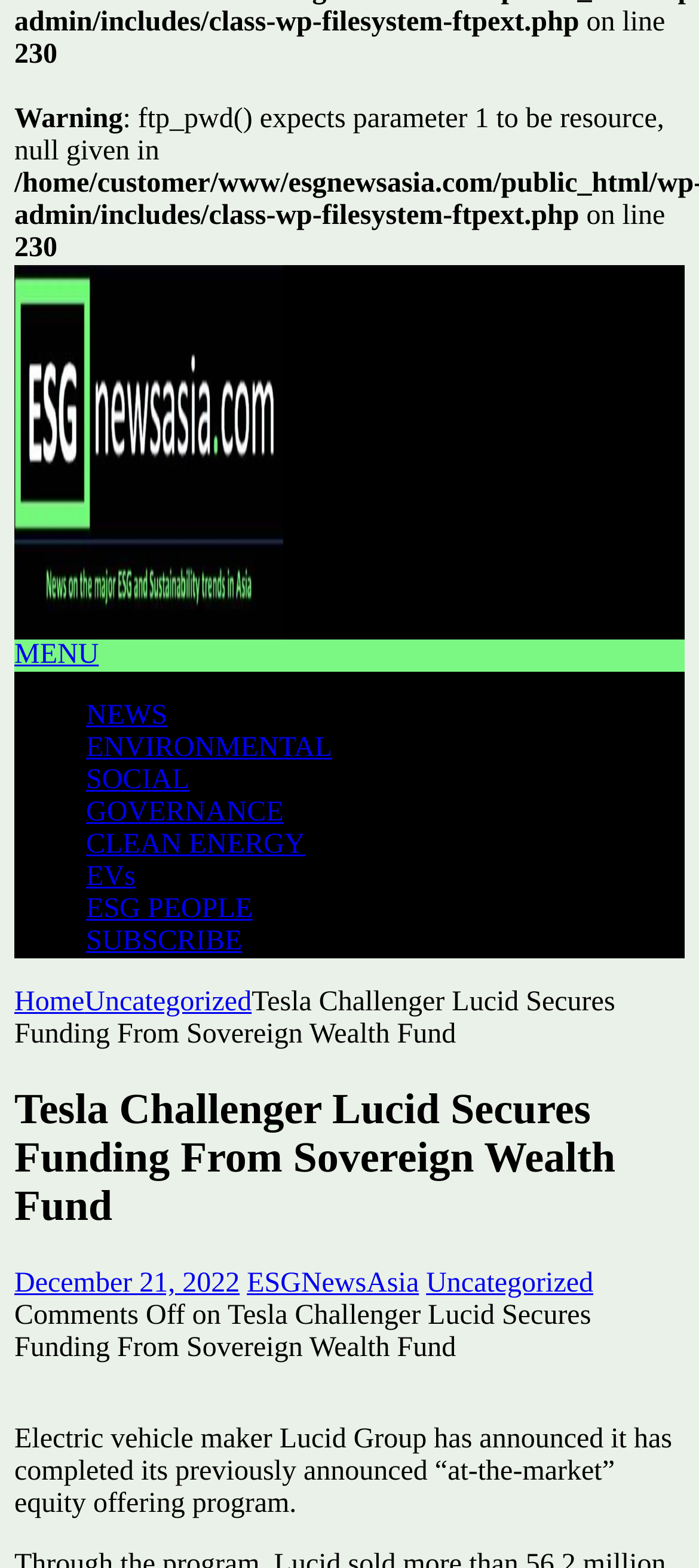Identify the bounding box coordinates of the clickable region to carry out the given instruction: "Click on ESG News Asia".

[0.021, 0.393, 0.404, 0.412]